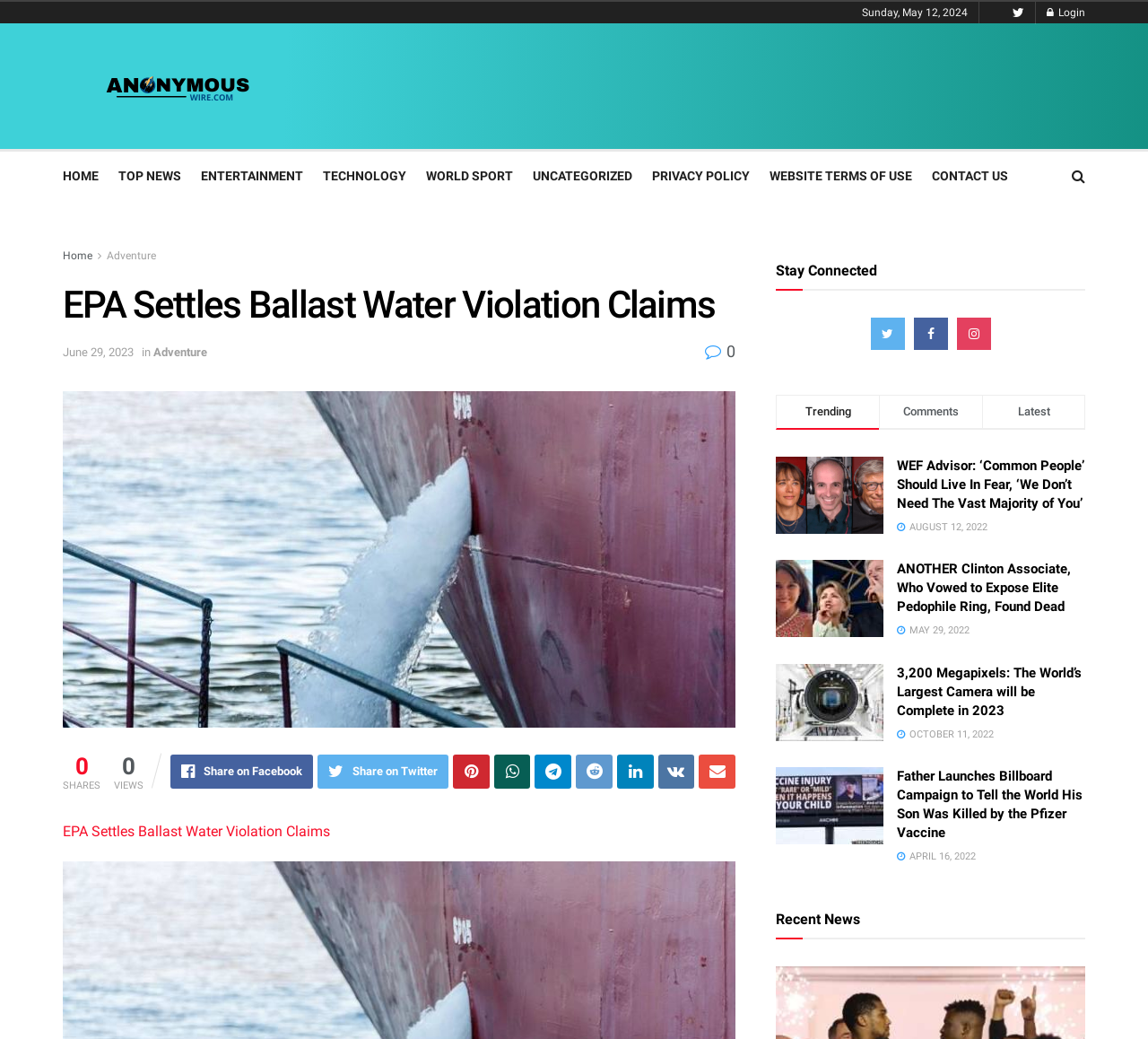Identify the headline of the webpage and generate its text content.

EPA Settles Ballast Water Violation Claims